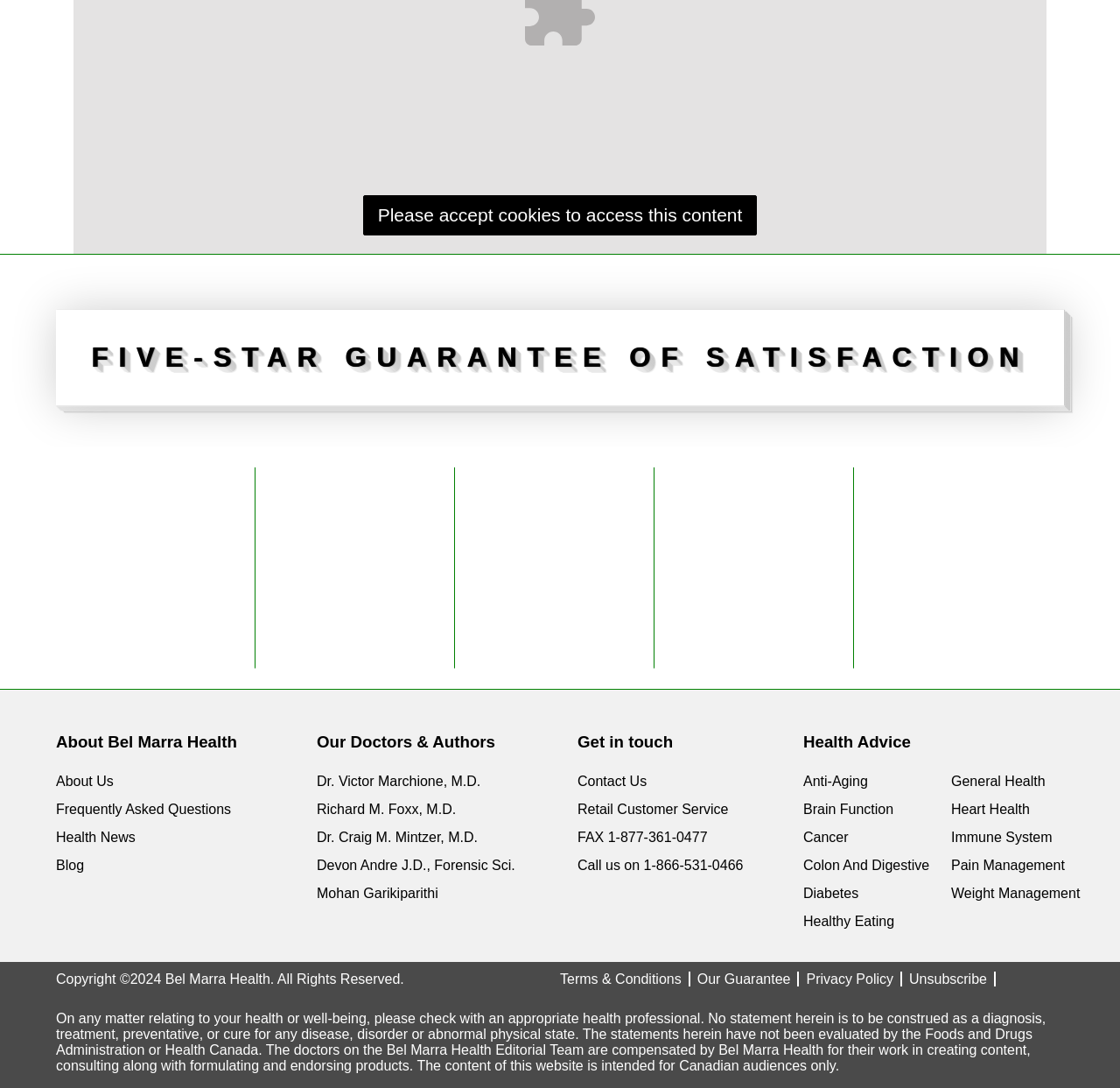Can you find the bounding box coordinates for the element that needs to be clicked to execute this instruction: "Click About Us"? The coordinates should be given as four float numbers between 0 and 1, i.e., [left, top, right, bottom].

[0.05, 0.712, 0.101, 0.725]